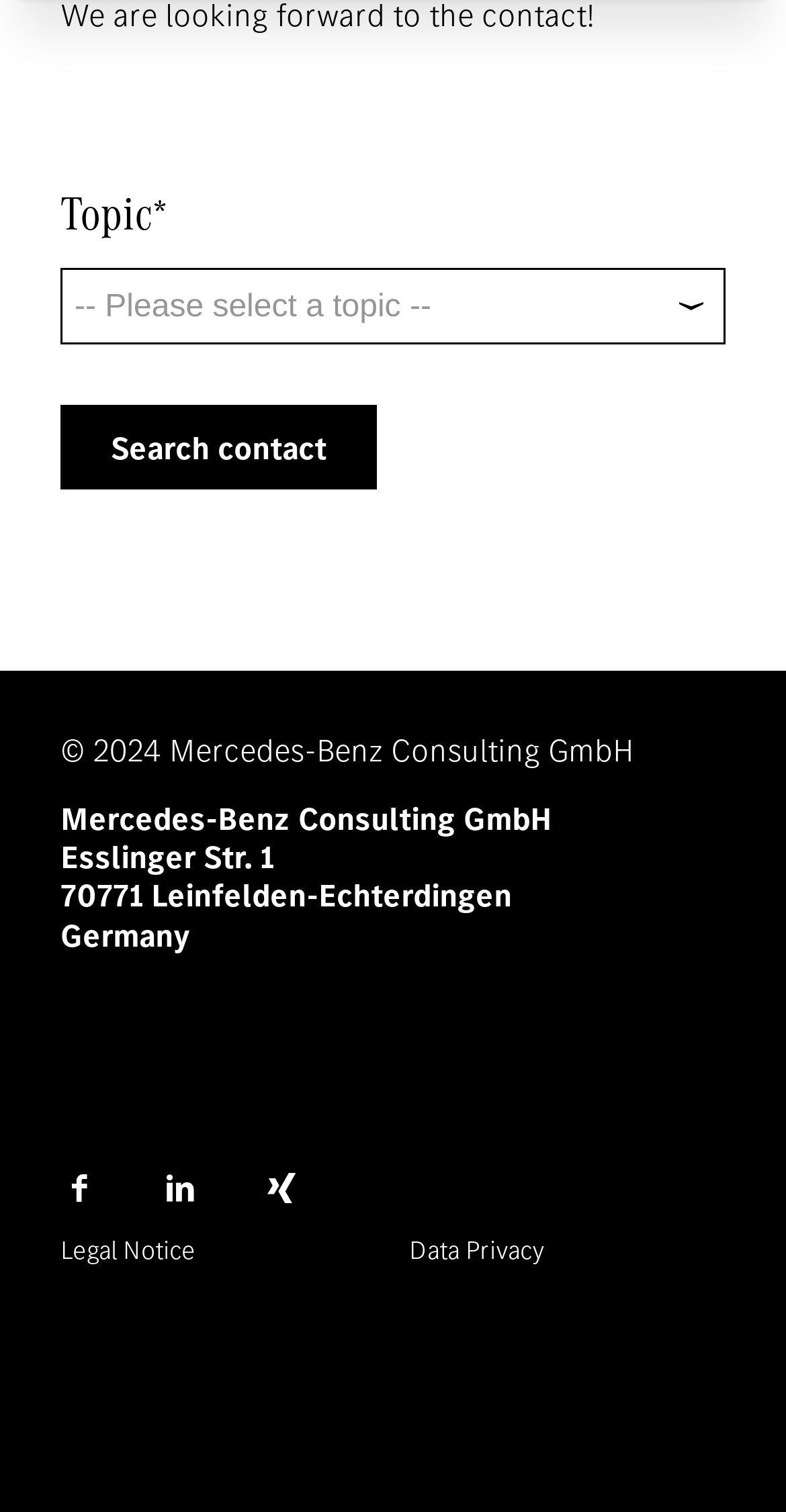Identify the bounding box for the element characterized by the following description: "Learn more →".

None